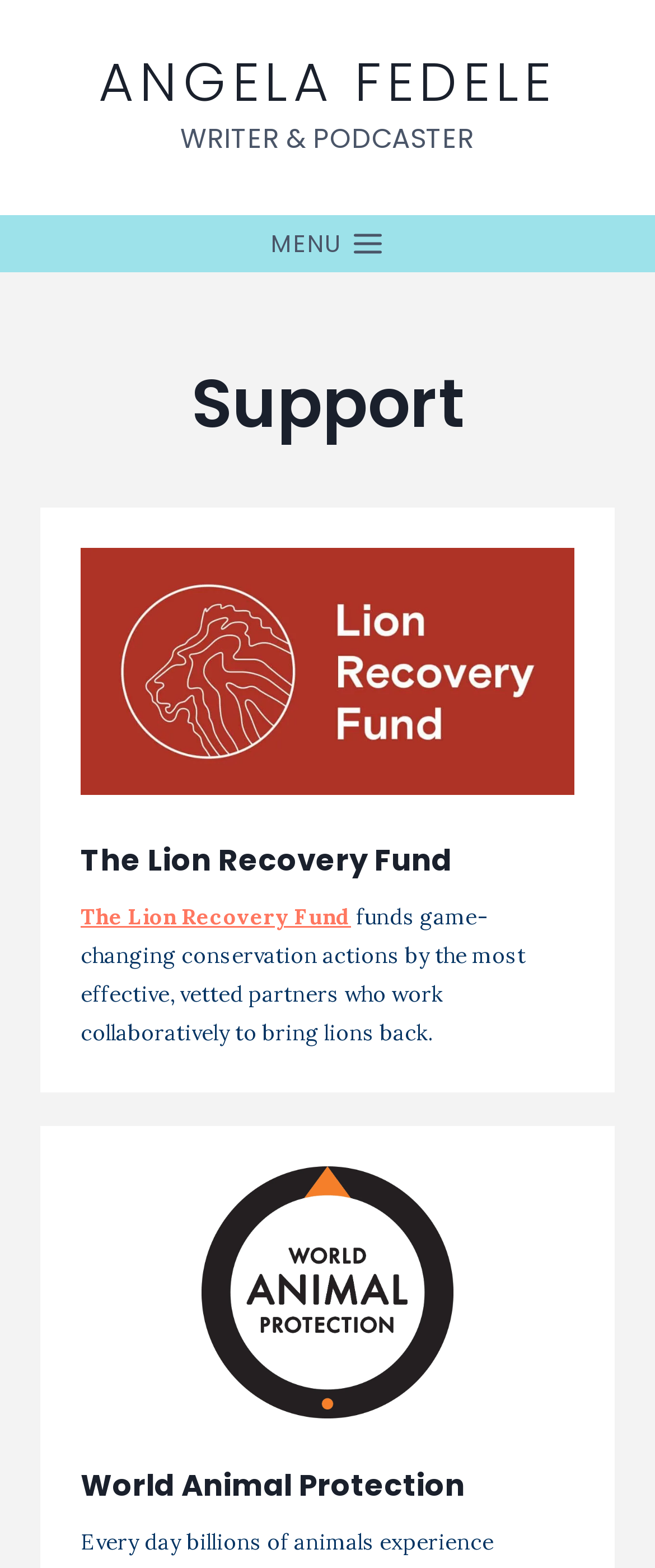What is the theme of the webpage?
Give a detailed response to the question by analyzing the screenshot.

I found the answer by analyzing the content of the webpage, which mentions lions and two organizations related to animal conservation, suggesting that the theme of the webpage is animal conservation.